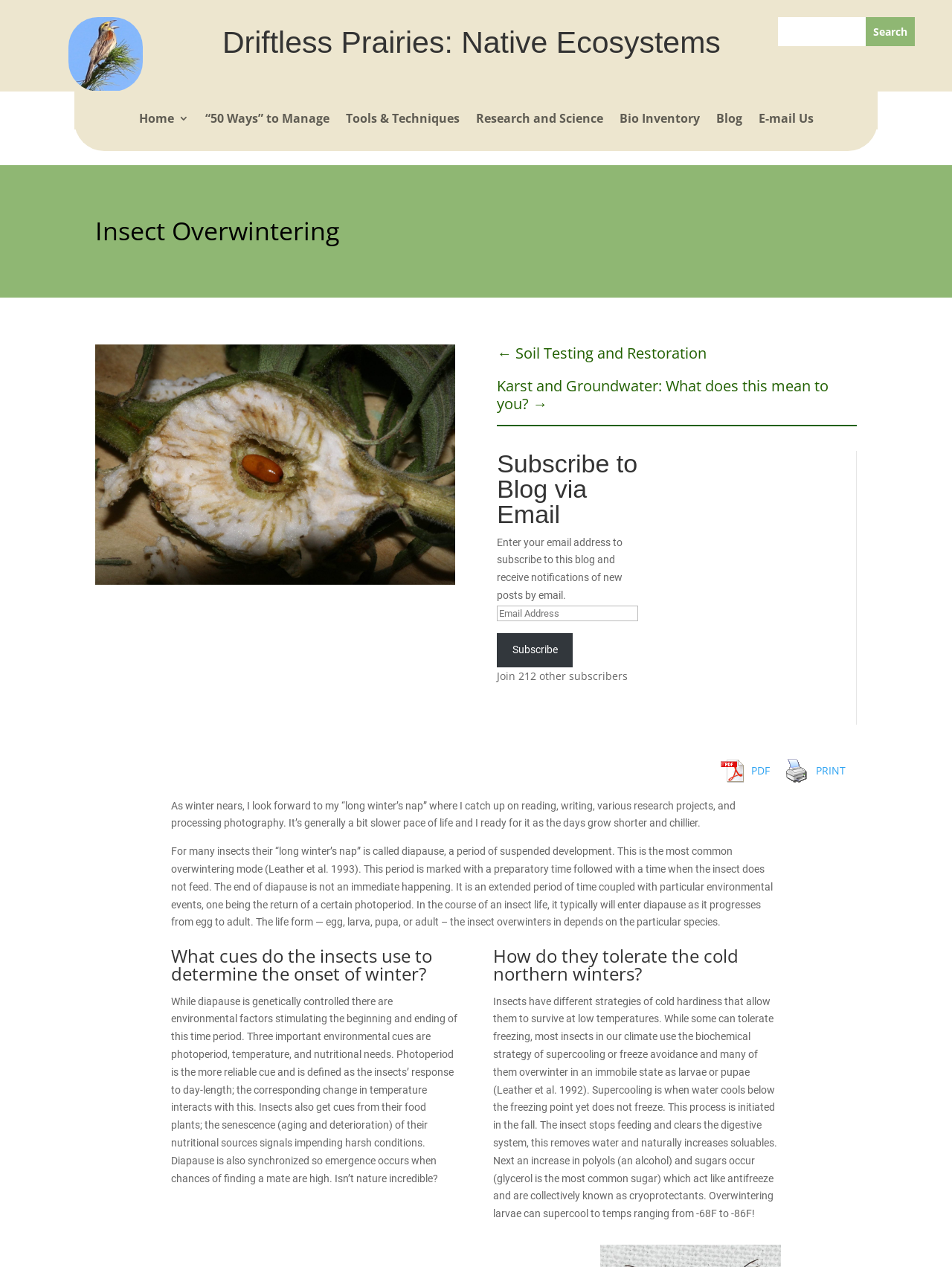Locate the bounding box coordinates of the clickable region necessary to complete the following instruction: "Click on the 'Home' link". Provide the coordinates in the format of four float numbers between 0 and 1, i.e., [left, top, right, bottom].

[0.146, 0.089, 0.198, 0.102]